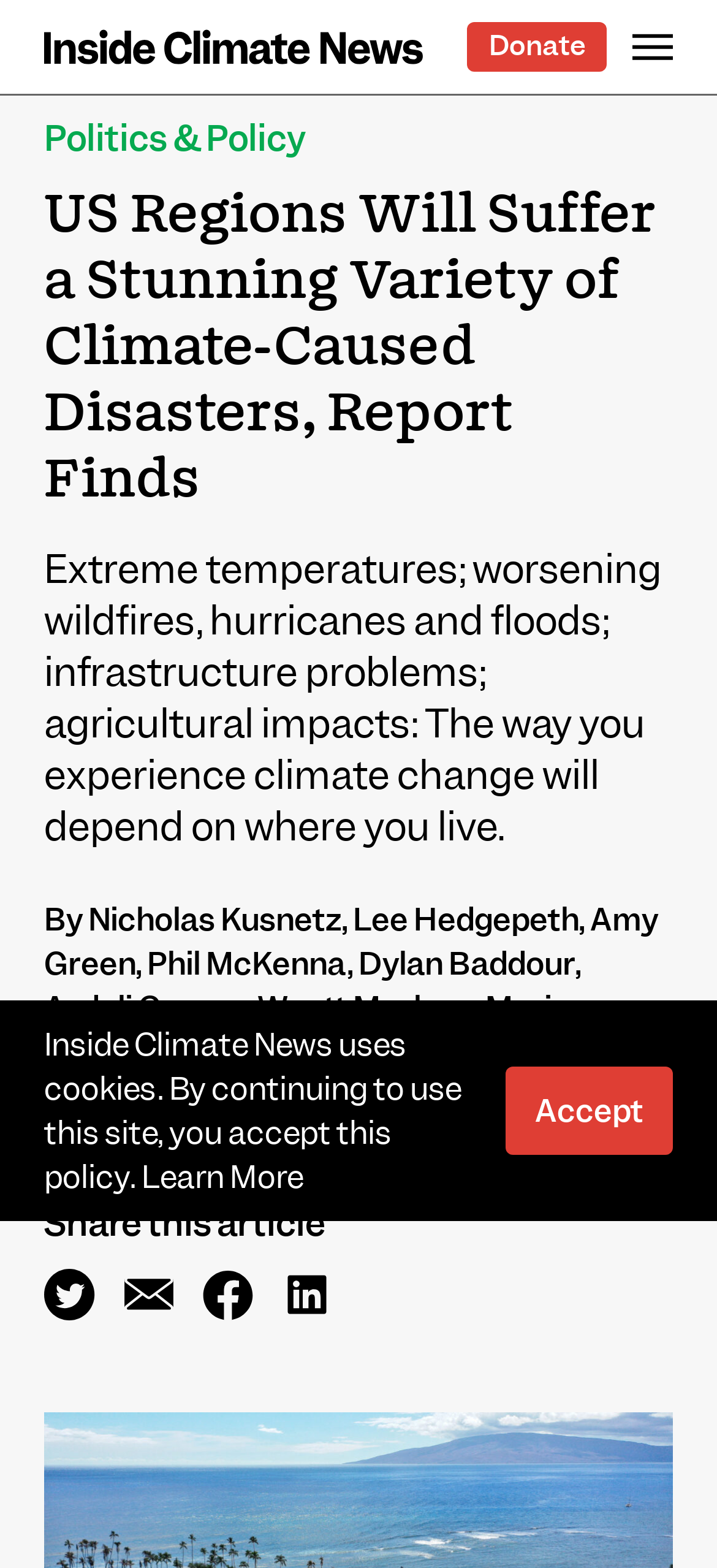Identify the bounding box coordinates for the UI element described as follows: "Volumes100% open access". Ensure the coordinates are four float numbers between 0 and 1, formatted as [left, top, right, bottom].

None